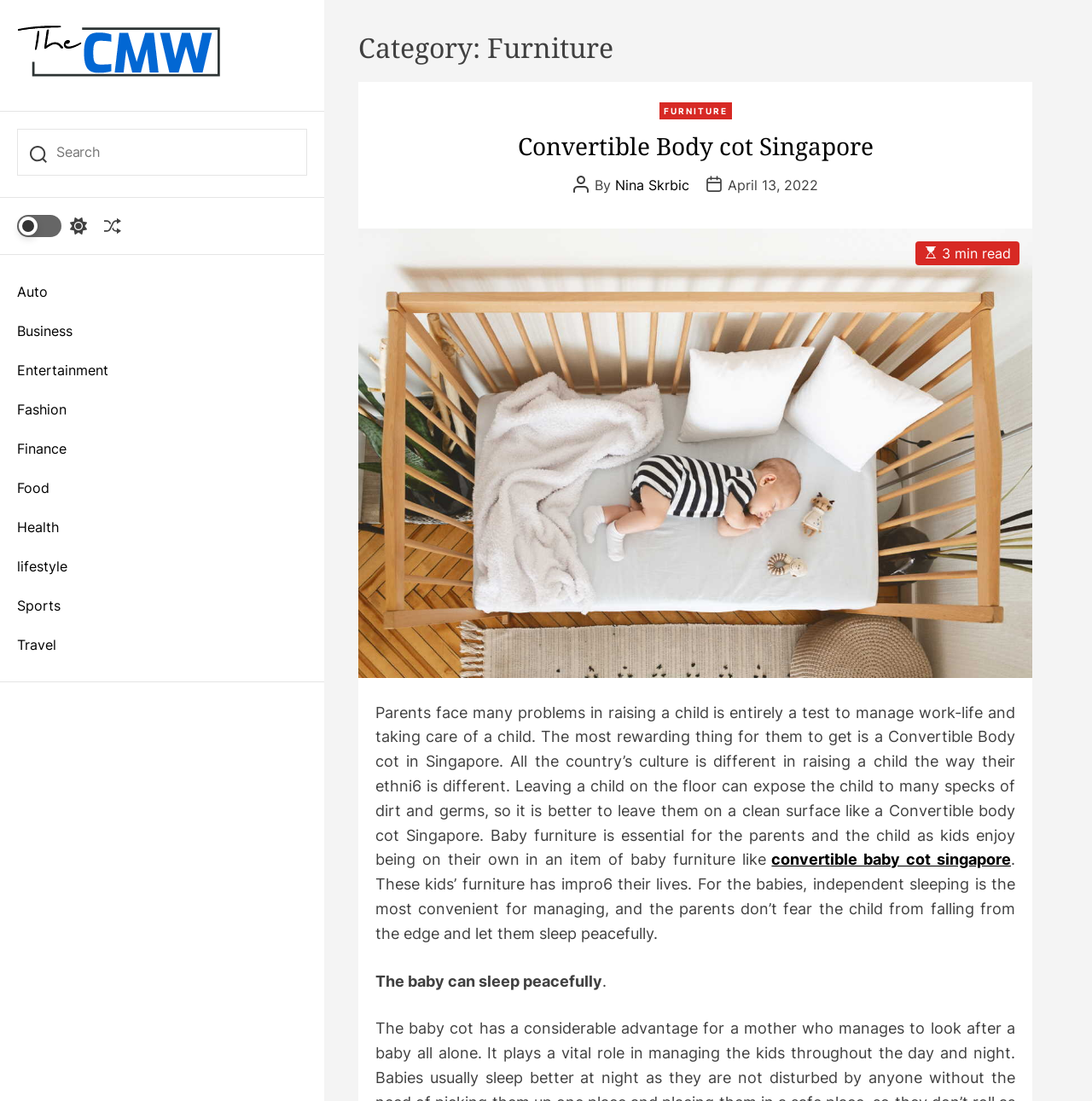Create an in-depth description of the webpage, covering main sections.

The webpage is about furniture, specifically focusing on convertible body cots in Singapore. At the top, there is a link and an image with the title "Keep Yourself Updated With Daily Tips". Below this, there is a search bar and a button to switch the color mode. To the right of the search bar, there is a link to shuffle and a navigation menu labeled "Mobile" with various categories such as Auto, Business, Entertainment, and more.

The main content of the webpage is divided into sections. The first section has a heading "Category: Furniture" and a subheading "Convertible Body cot Singapore". Below this, there is a link to the category "FURNITURE" and a heading "Convertible Body cot Singapore" with a link to the same title. There is also information about the post author, Nina Skrbic, and the post date, April 13, 2022.

The next section has a figure with a link to "Convertible Body cot" and an image with the same title. Below this, there is a text stating "Estimated read time: 3 min read". The main article starts below this, discussing the importance of baby furniture, specifically convertible body cots, for parents in Singapore. The article highlights the benefits of using these cots, such as providing a clean surface for the baby and allowing for independent sleeping. There are also links to related topics, such as "convertible baby cot singapore".